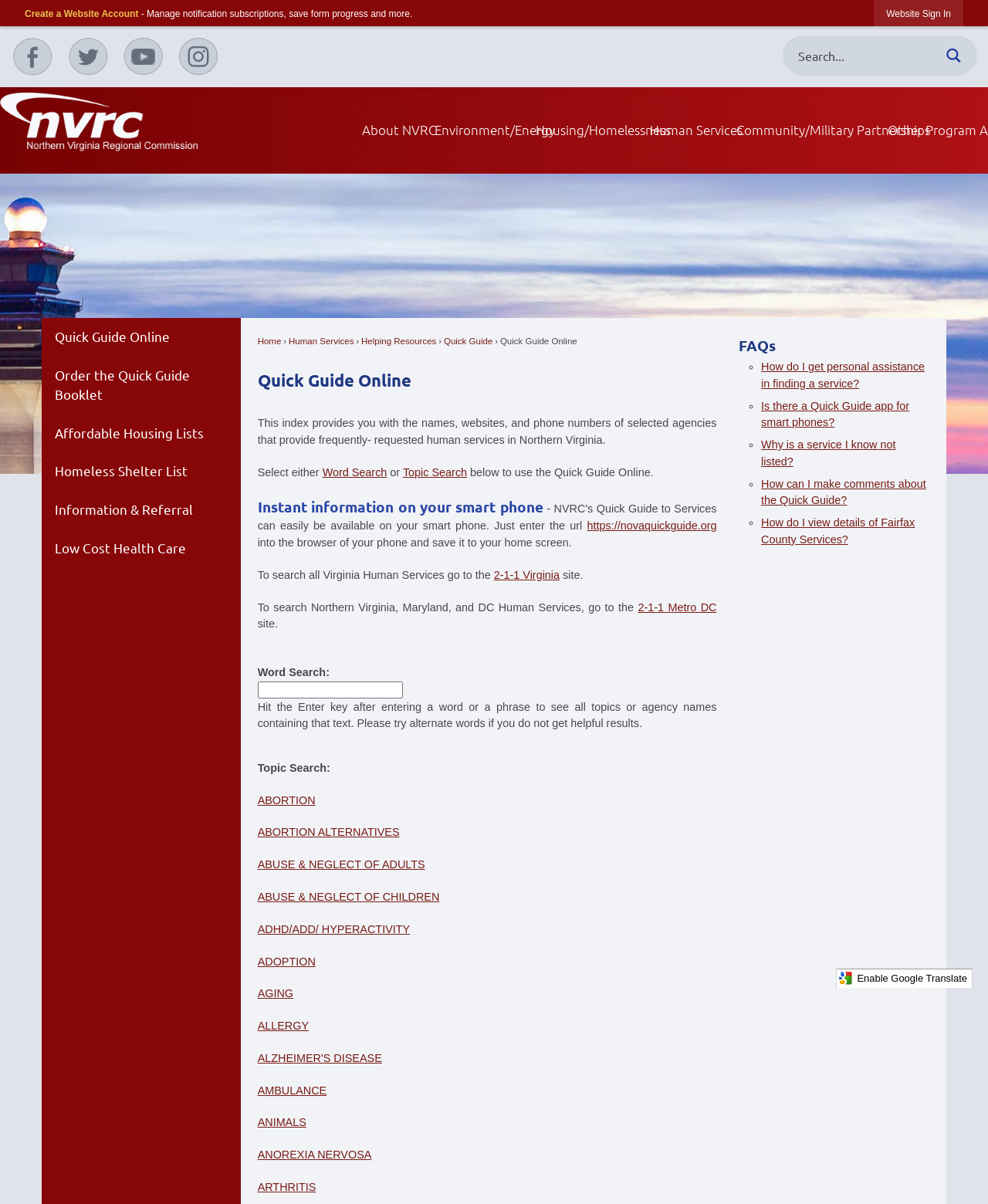What is the alternative to using the Quick Guide Online on a smart phone?
Please give a detailed and elaborate answer to the question.

The webpage suggests that users can access the Quick Guide Online on their smart phone by saving the website to their home screen, providing an alternative to using a dedicated app.